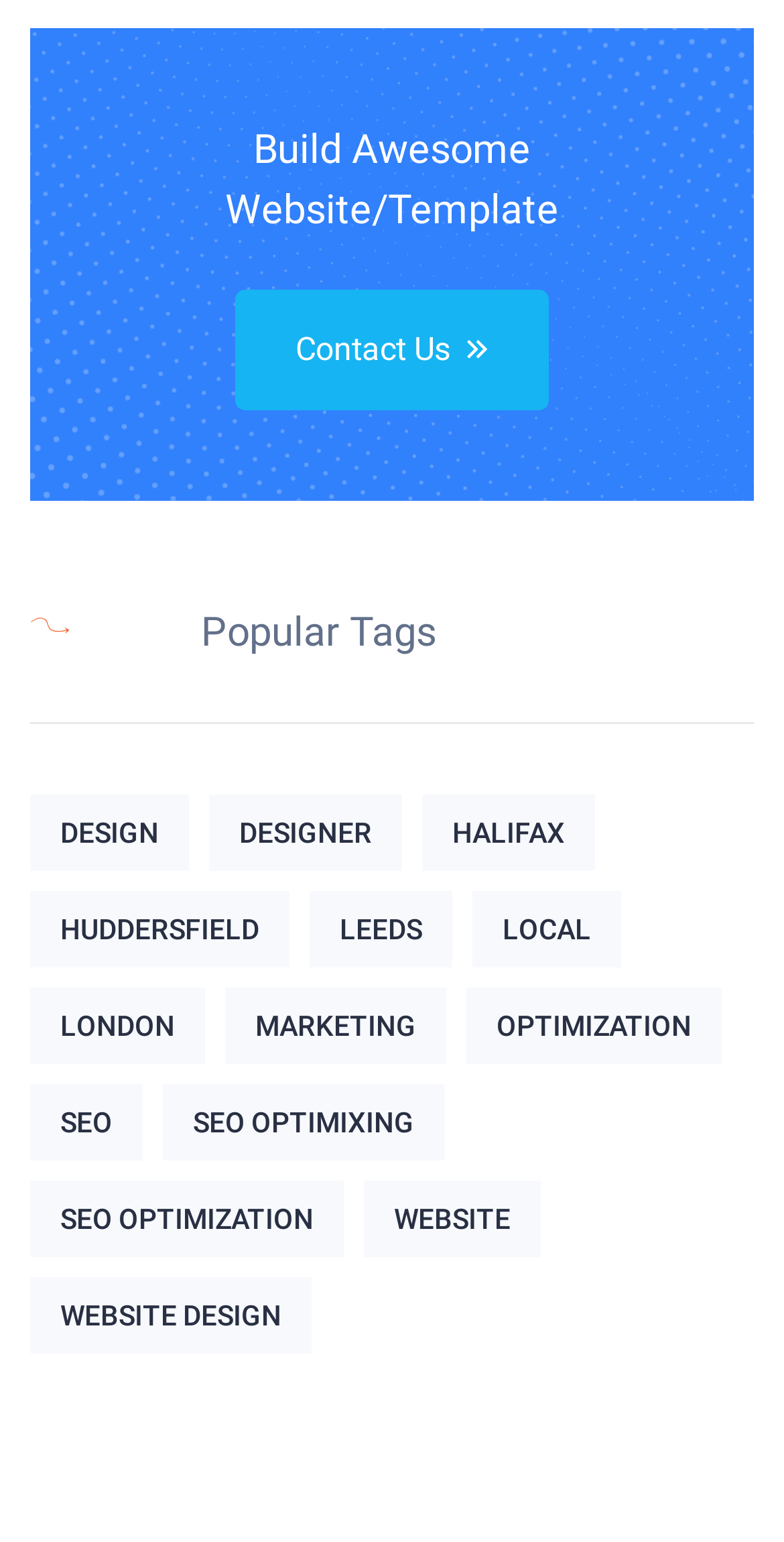Determine the bounding box coordinates for the area you should click to complete the following instruction: "Click on Contact Us".

[0.3, 0.188, 0.7, 0.267]